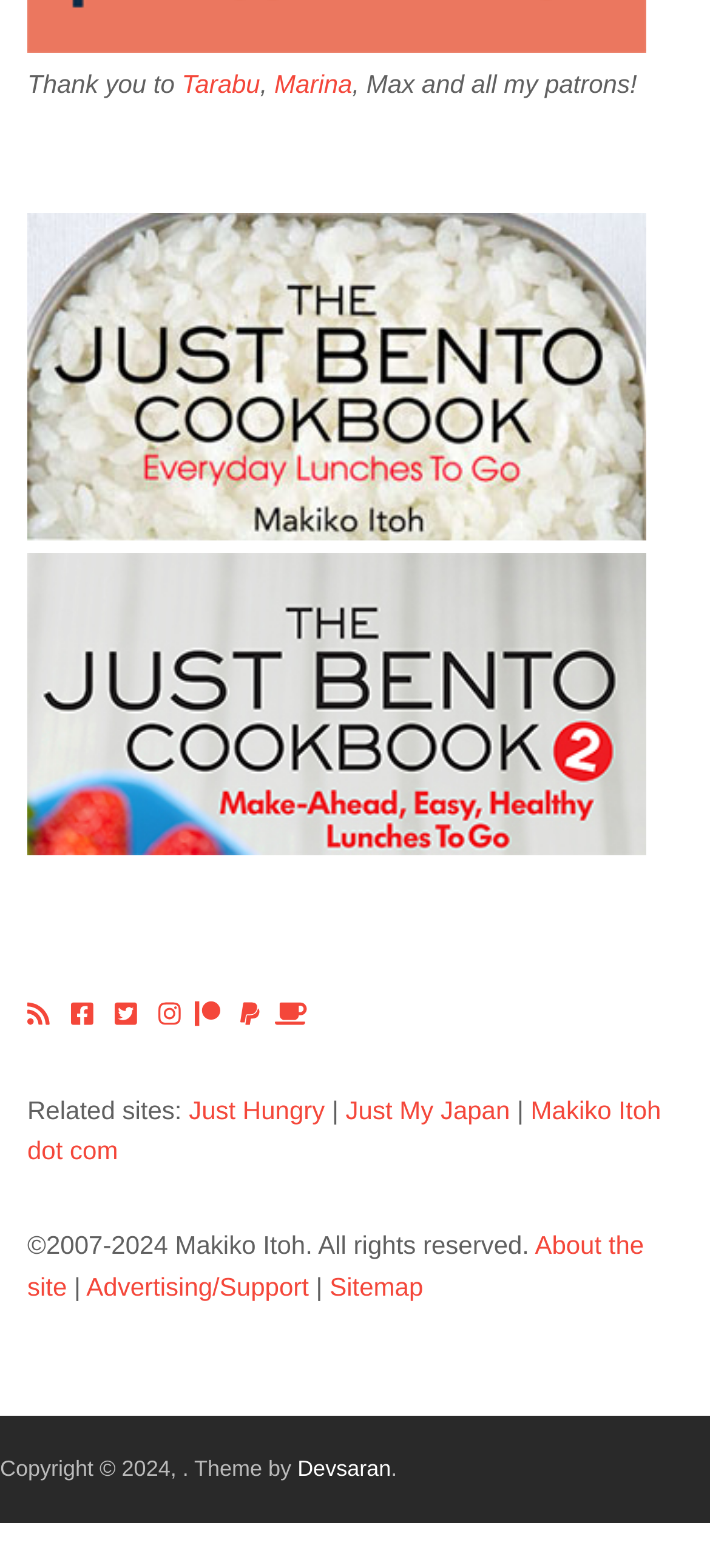Bounding box coordinates are to be given in the format (top-left x, top-left y, bottom-right x, bottom-right y). All values must be floating point numbers between 0 and 1. Provide the bounding box coordinate for the UI element described as: Just Hungry

[0.266, 0.698, 0.457, 0.717]